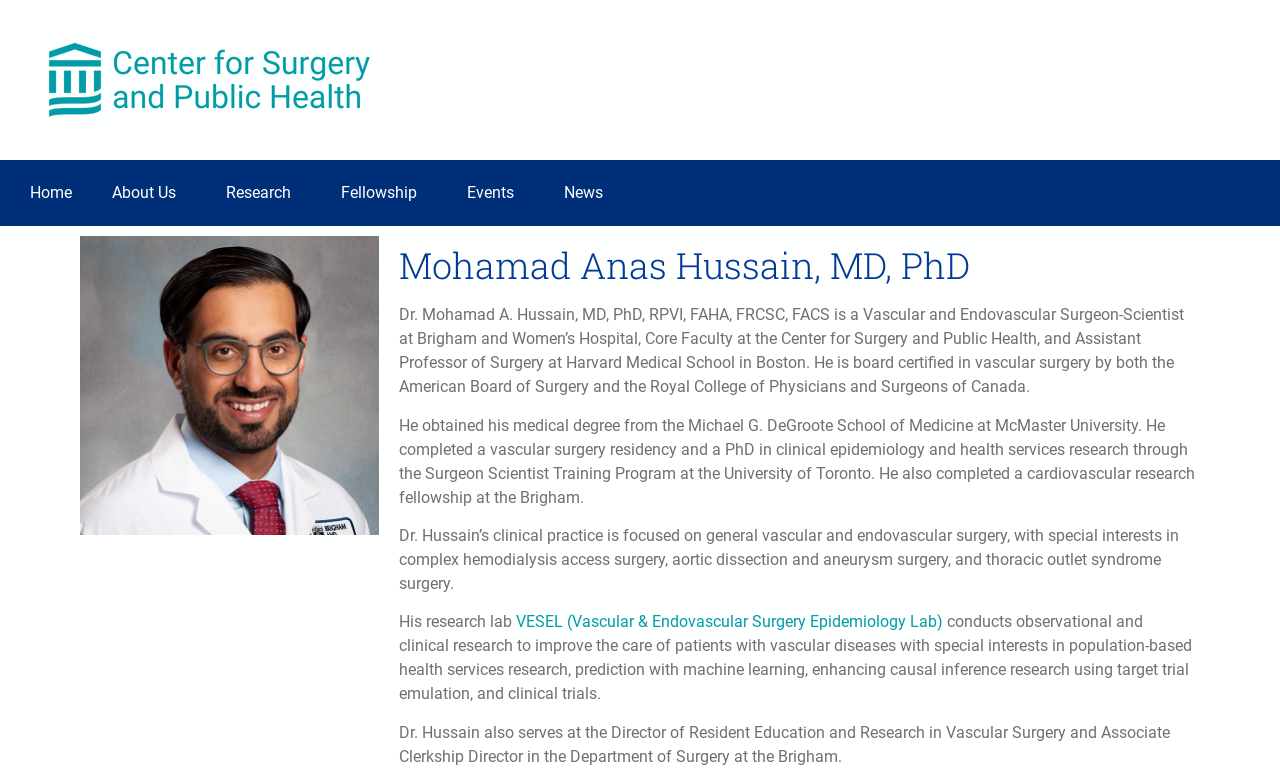Identify the bounding box coordinates for the UI element described by the following text: "Home". Provide the coordinates as four float numbers between 0 and 1, in the format [left, top, right, bottom].

[0.008, 0.217, 0.072, 0.276]